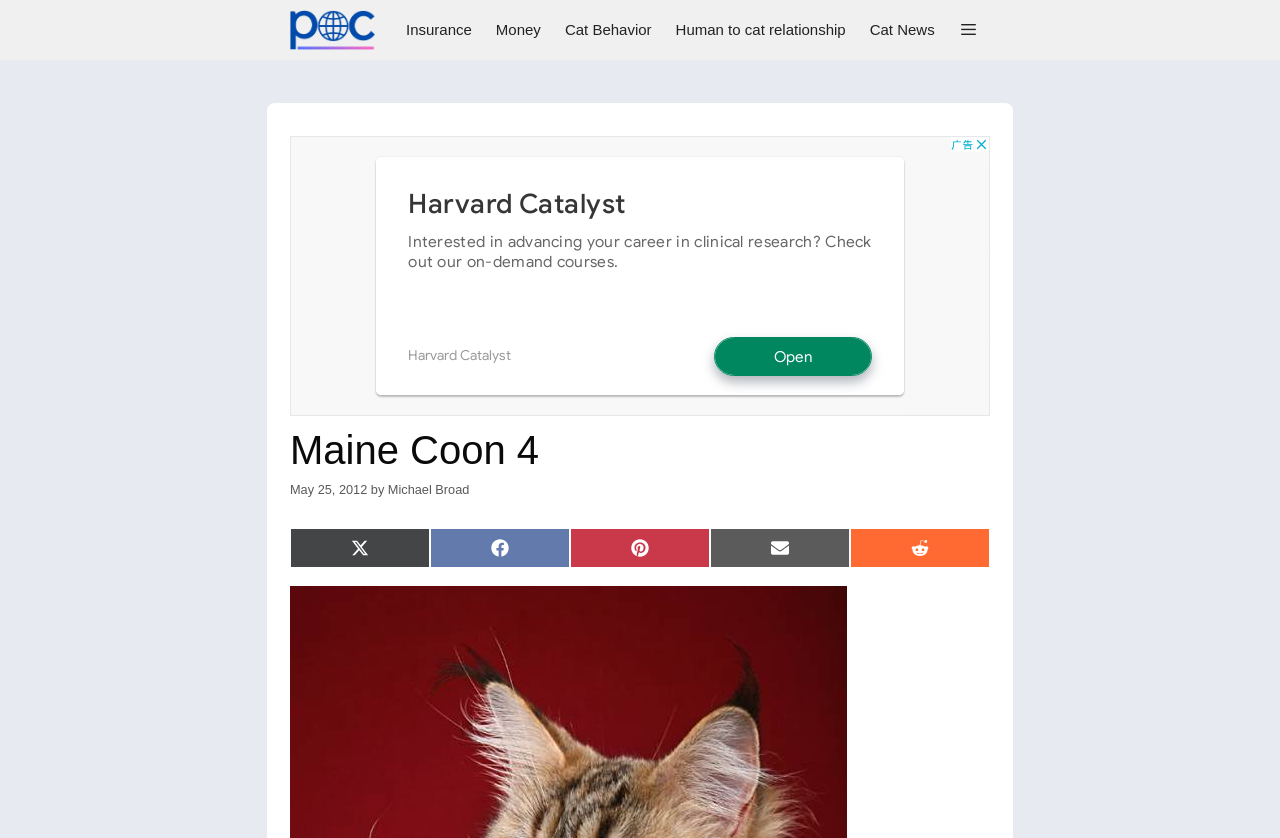Please identify the bounding box coordinates of the element I need to click to follow this instruction: "view Cat News".

[0.67, 0.0, 0.74, 0.072]